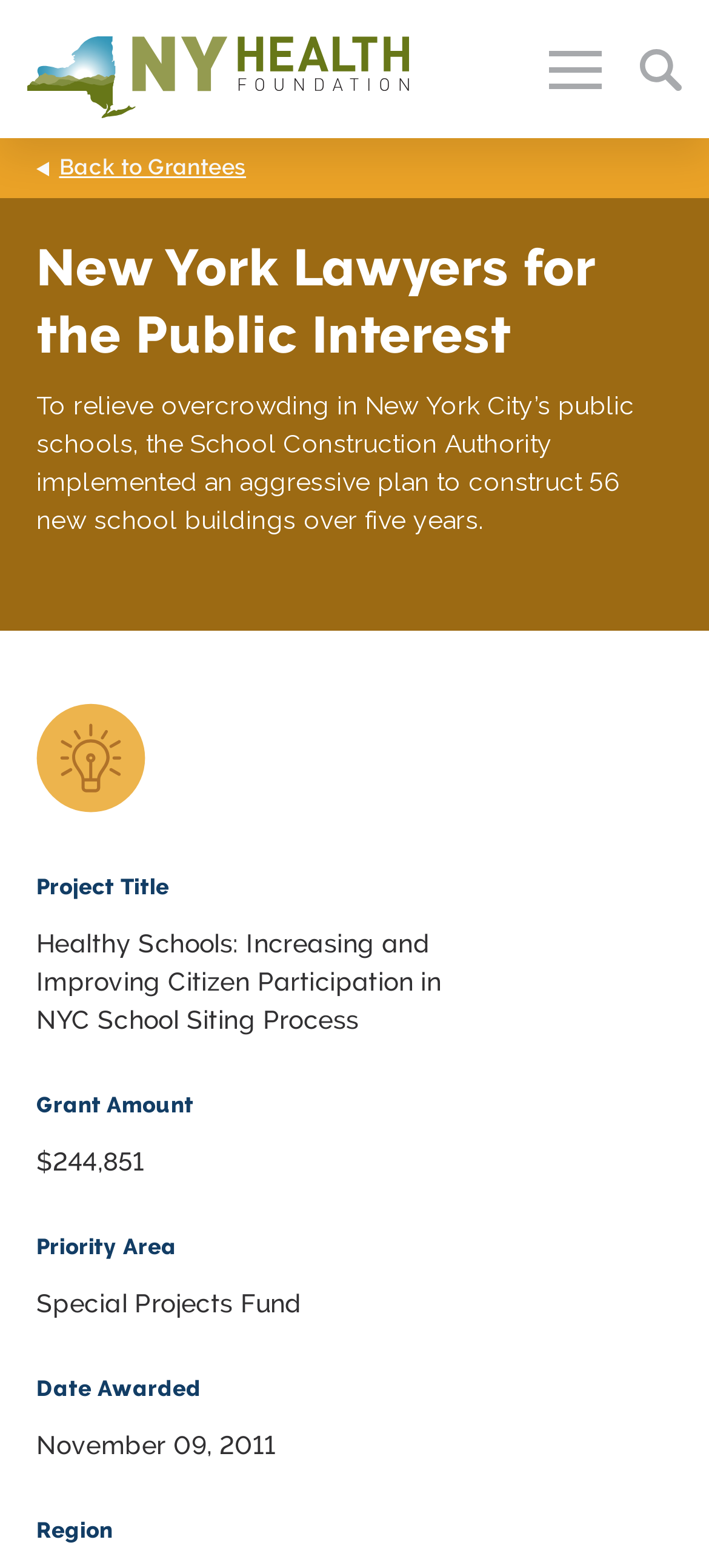Please provide the bounding box coordinate of the region that matches the element description: Resources. Coordinates should be in the format (top-left x, top-left y, bottom-right x, bottom-right y) and all values should be between 0 and 1.

[0.5, 0.087, 1.0, 0.159]